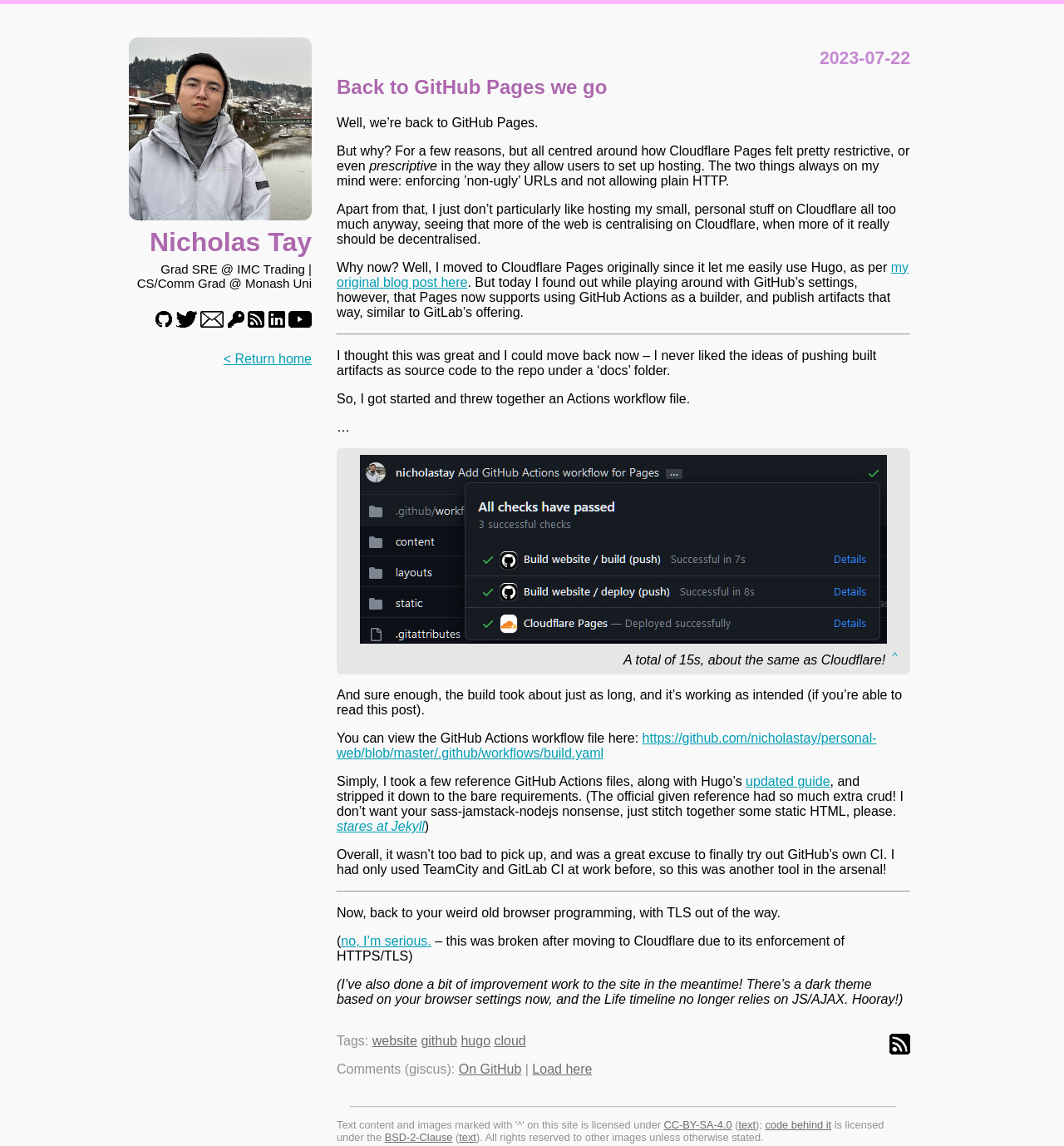What is the reason for moving back to GitHub Pages?
Give a thorough and detailed response to the question.

The reason for moving back to GitHub Pages can be determined by reading the text 'Well, we’re back to GitHub Pages. But why? For a few reasons, but all centred around how Cloudflare Pages felt pretty restrictive, or even prescriptive in the way they allow users to set up hosting.' which is located in the main article section.